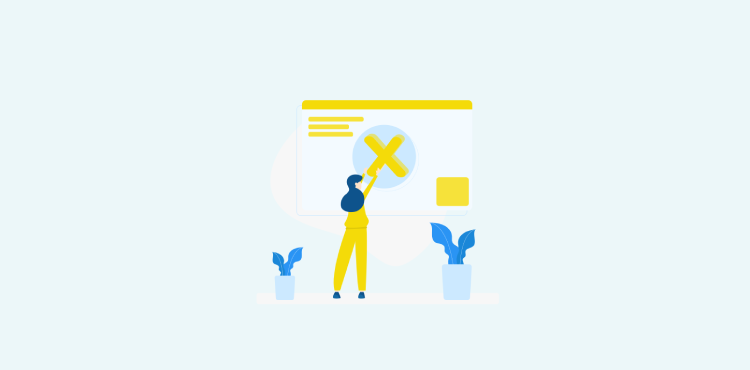Please analyze the image and give a detailed answer to the question:
What is the color of the background?

According to the caption, the digital interface is set against a soothing light blue background, which provides a calming atmosphere to the scene.